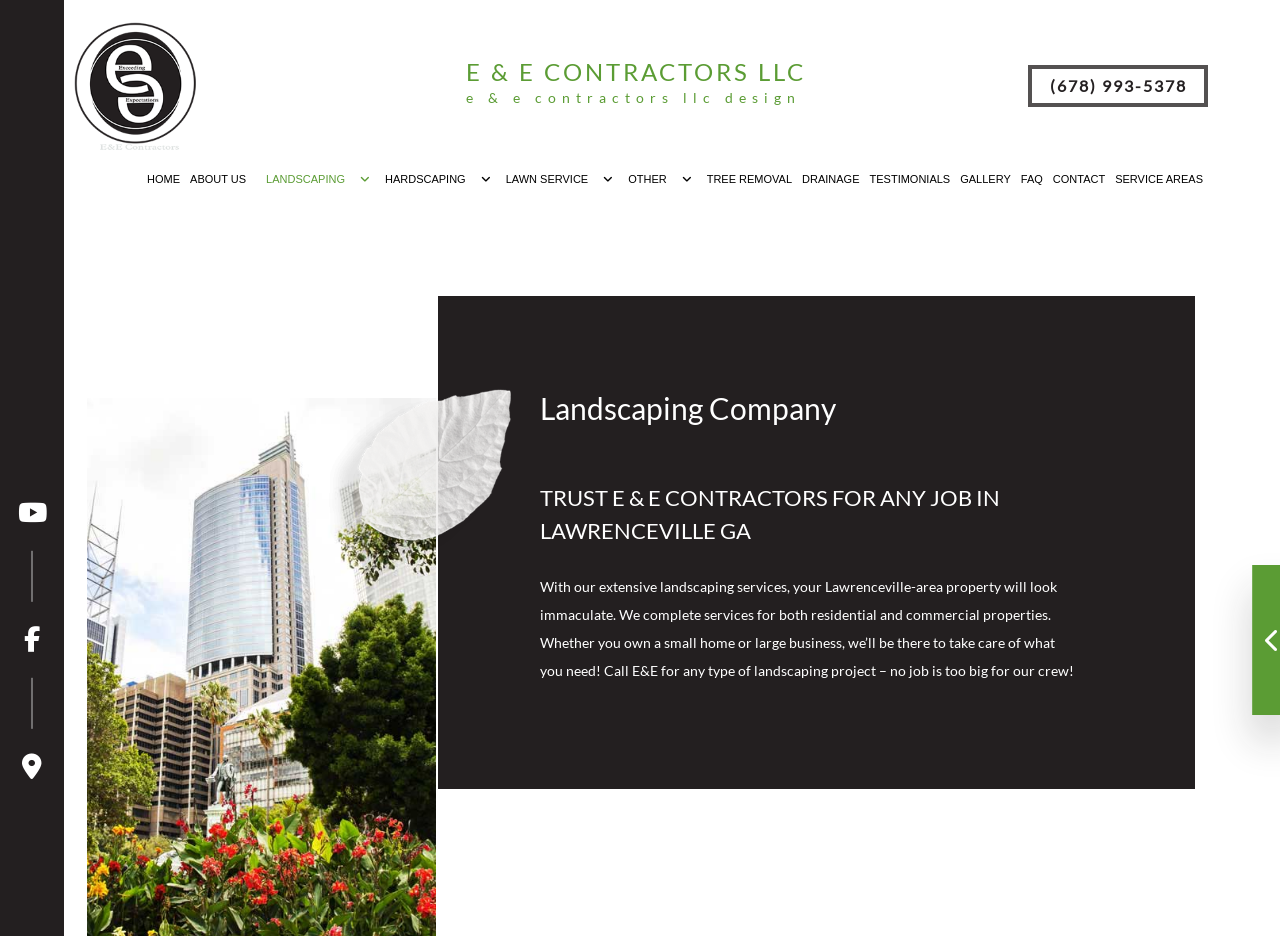What type of properties does E & E Contractors LLC serve?
From the screenshot, supply a one-word or short-phrase answer.

Residential and commercial